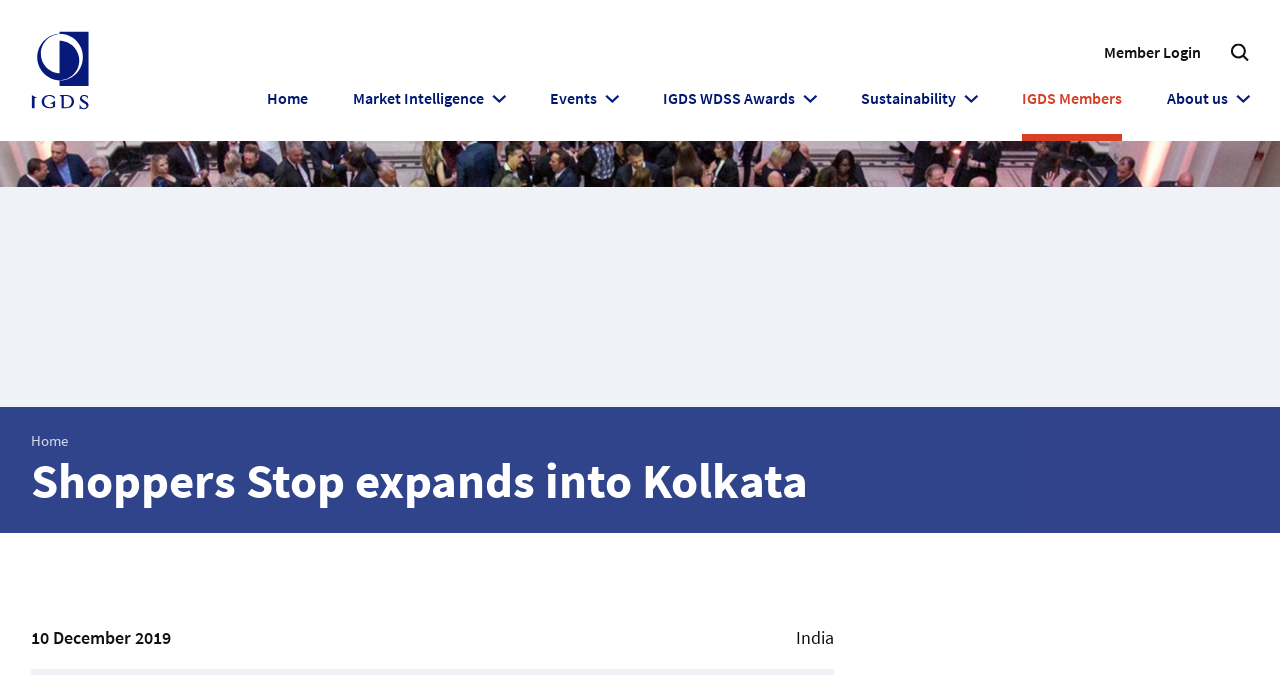Locate the bounding box coordinates of the element to click to perform the following action: 'Search for a keyword'. The coordinates should be given as four float values between 0 and 1, in the form of [left, top, right, bottom].

[0.954, 0.051, 0.97, 0.107]